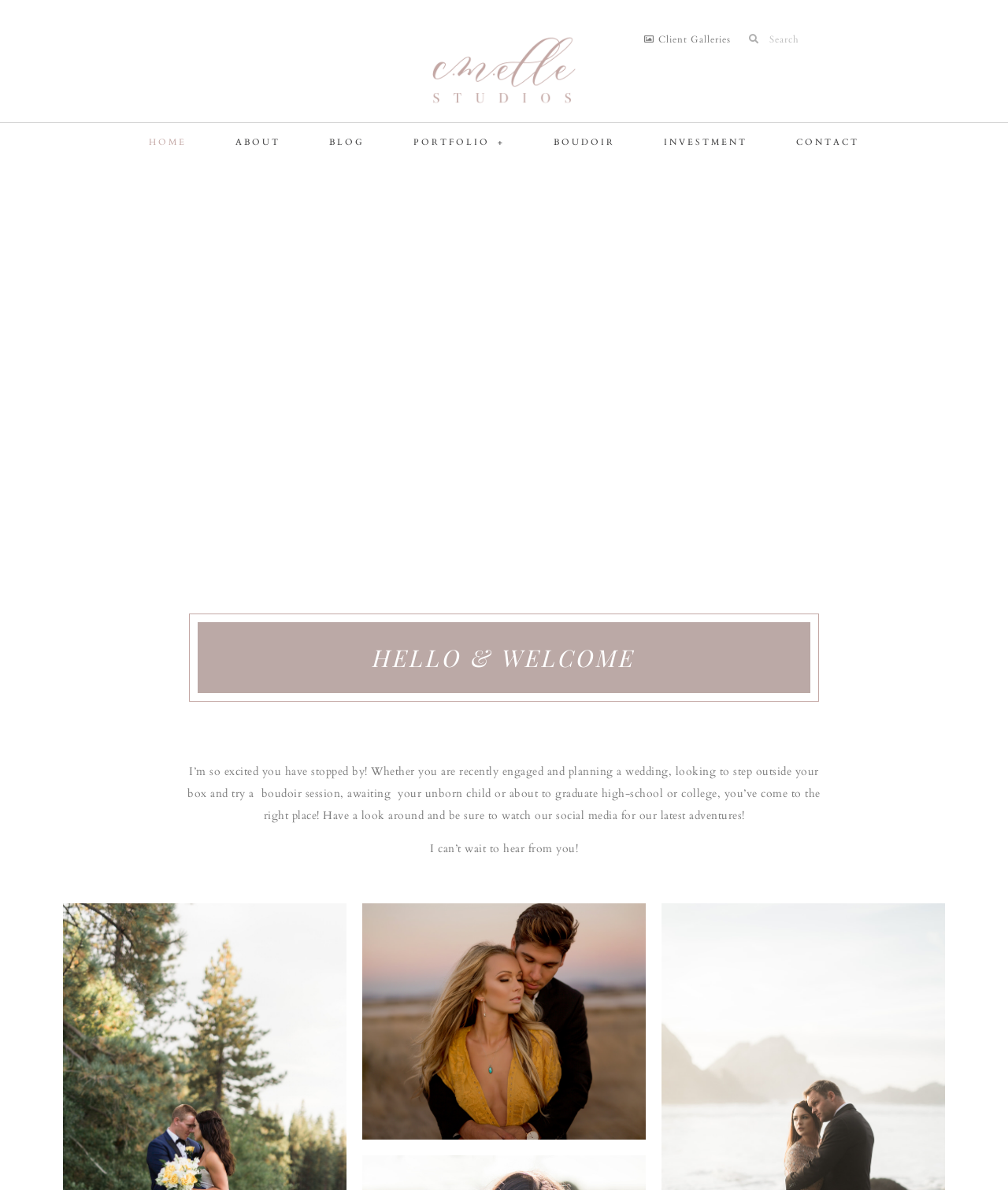Please find the bounding box coordinates for the clickable element needed to perform this instruction: "Check the 'Map'".

None